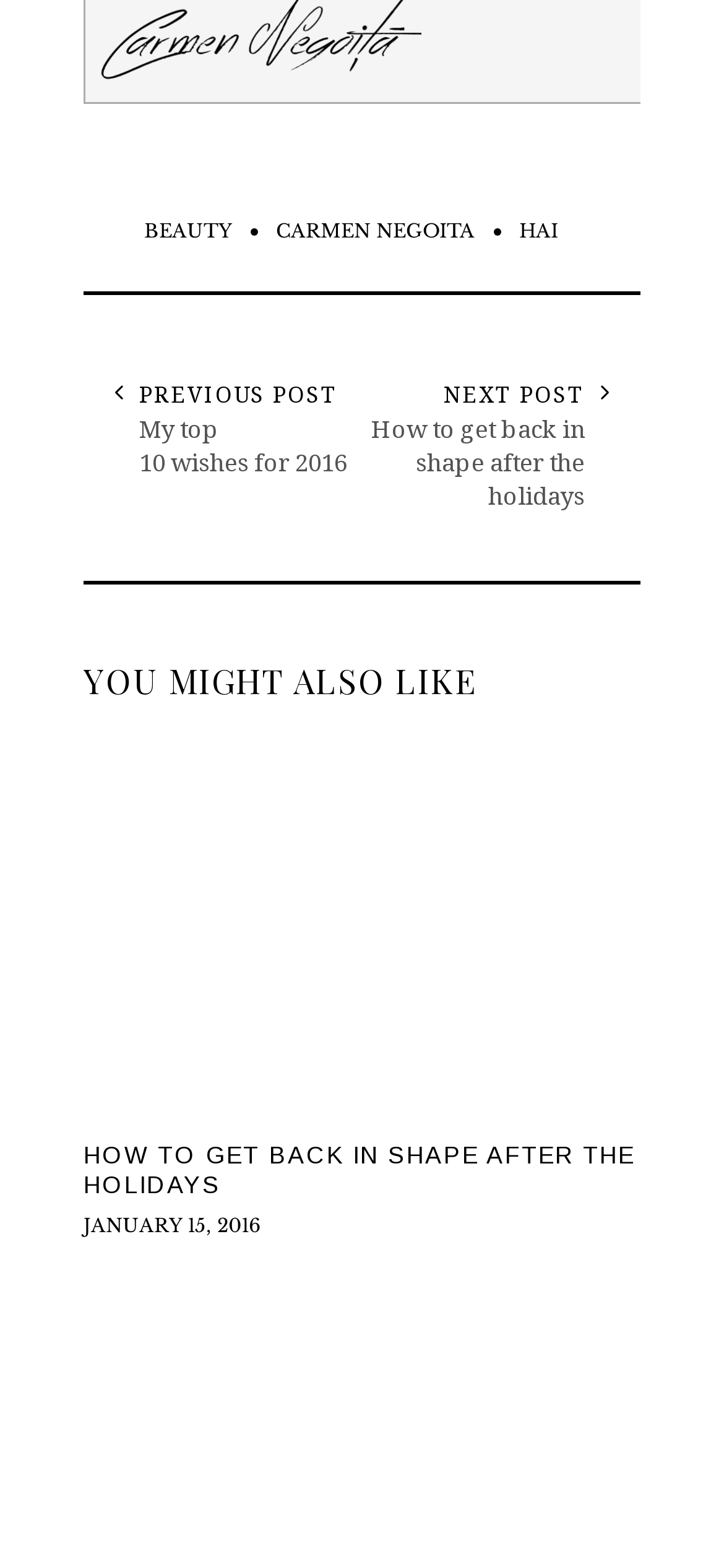Please determine the bounding box coordinates of the element to click on in order to accomplish the following task: "Contact us through email". Ensure the coordinates are four float numbers ranging from 0 to 1, i.e., [left, top, right, bottom].

None